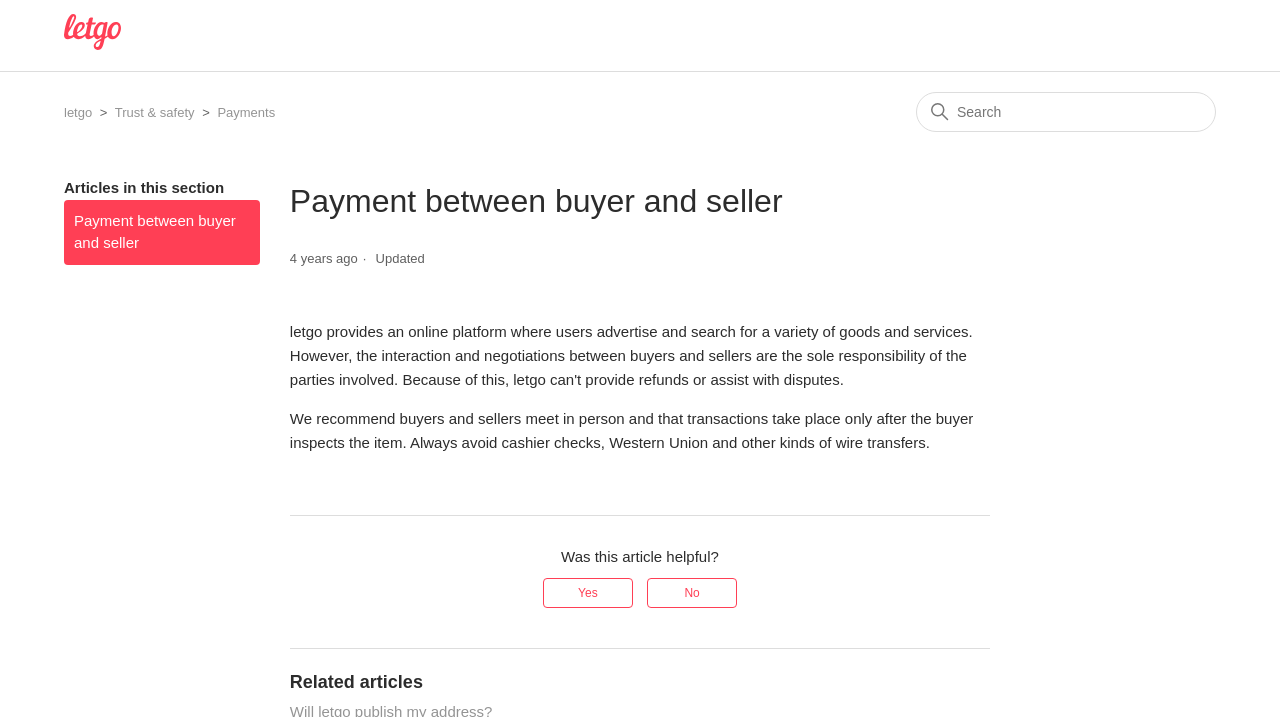Provide the bounding box coordinates of the HTML element described as: "Technology". The bounding box coordinates should be four float numbers between 0 and 1, i.e., [left, top, right, bottom].

None